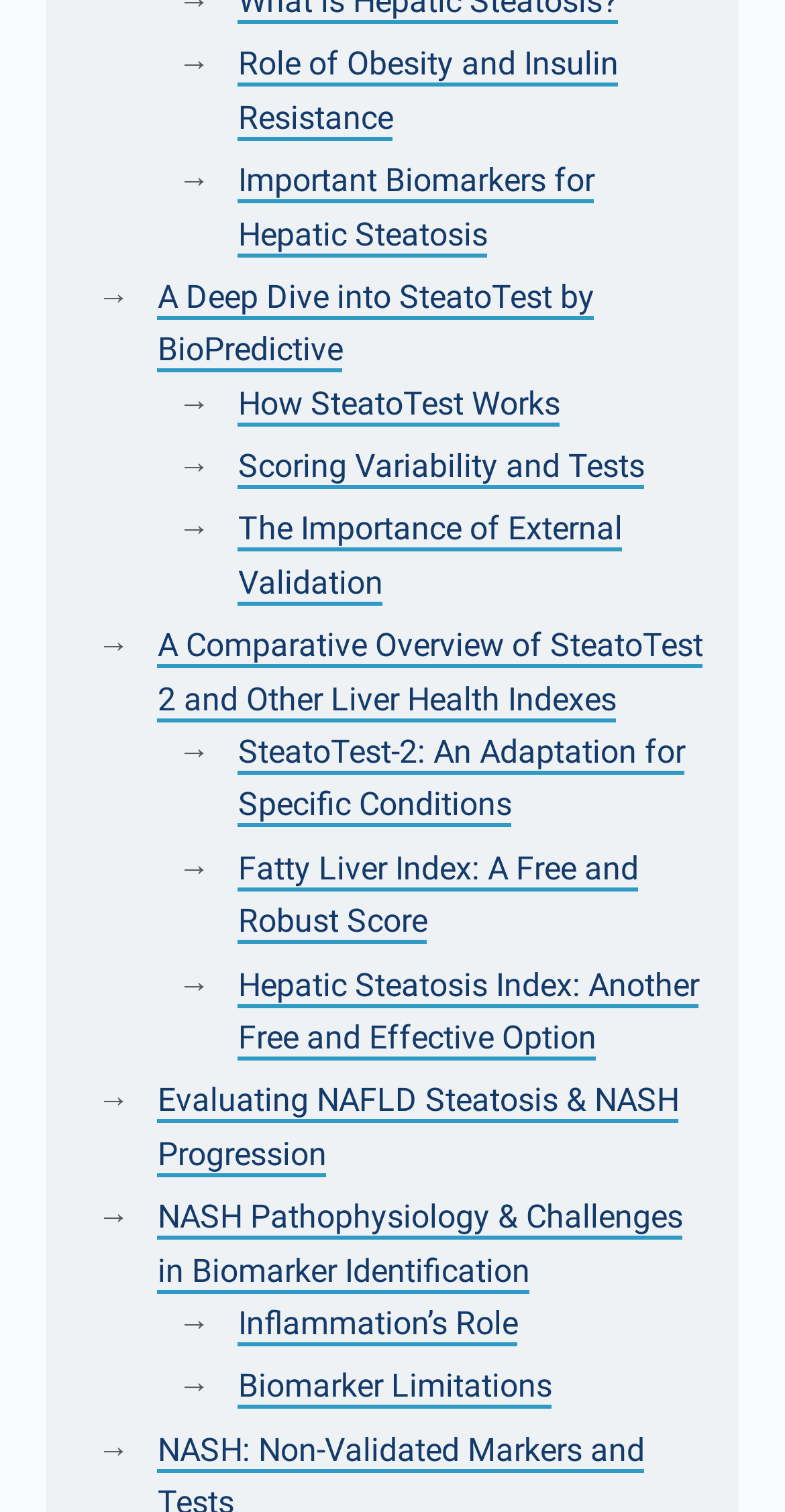How many links are above the link 'Evaluating NAFLD Steatosis & NASH Progression'?
Refer to the image and provide a concise answer in one word or phrase.

8